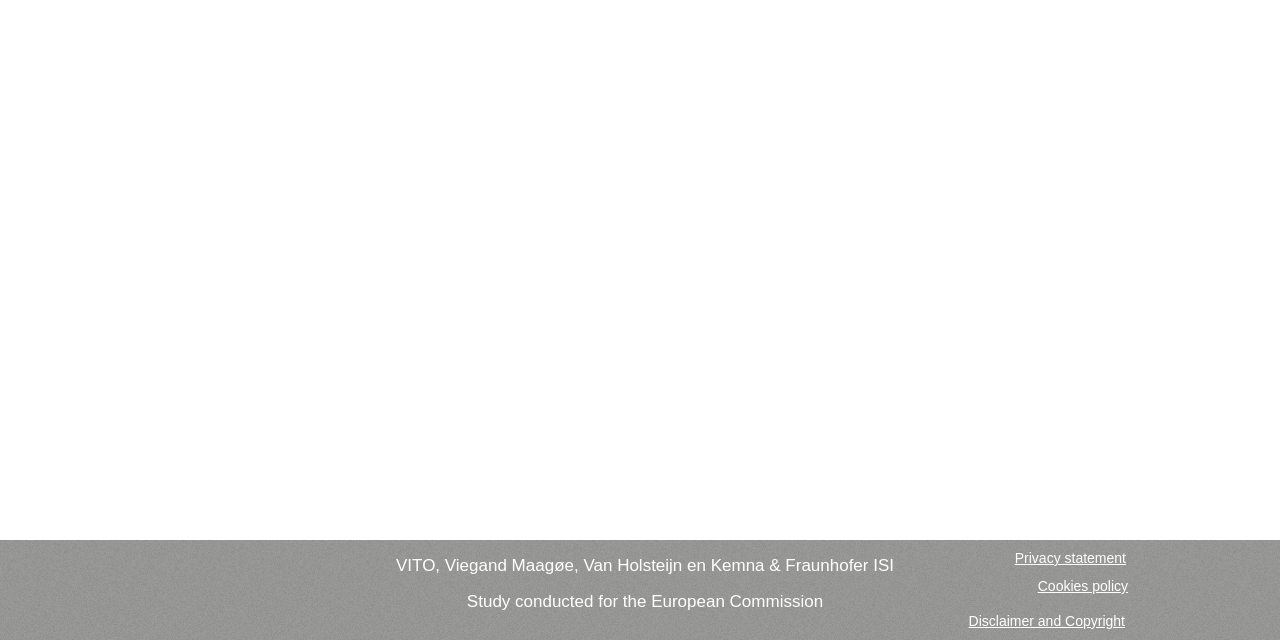Based on the description "Cookies policy", find the bounding box of the specified UI element.

[0.811, 0.903, 0.881, 0.928]